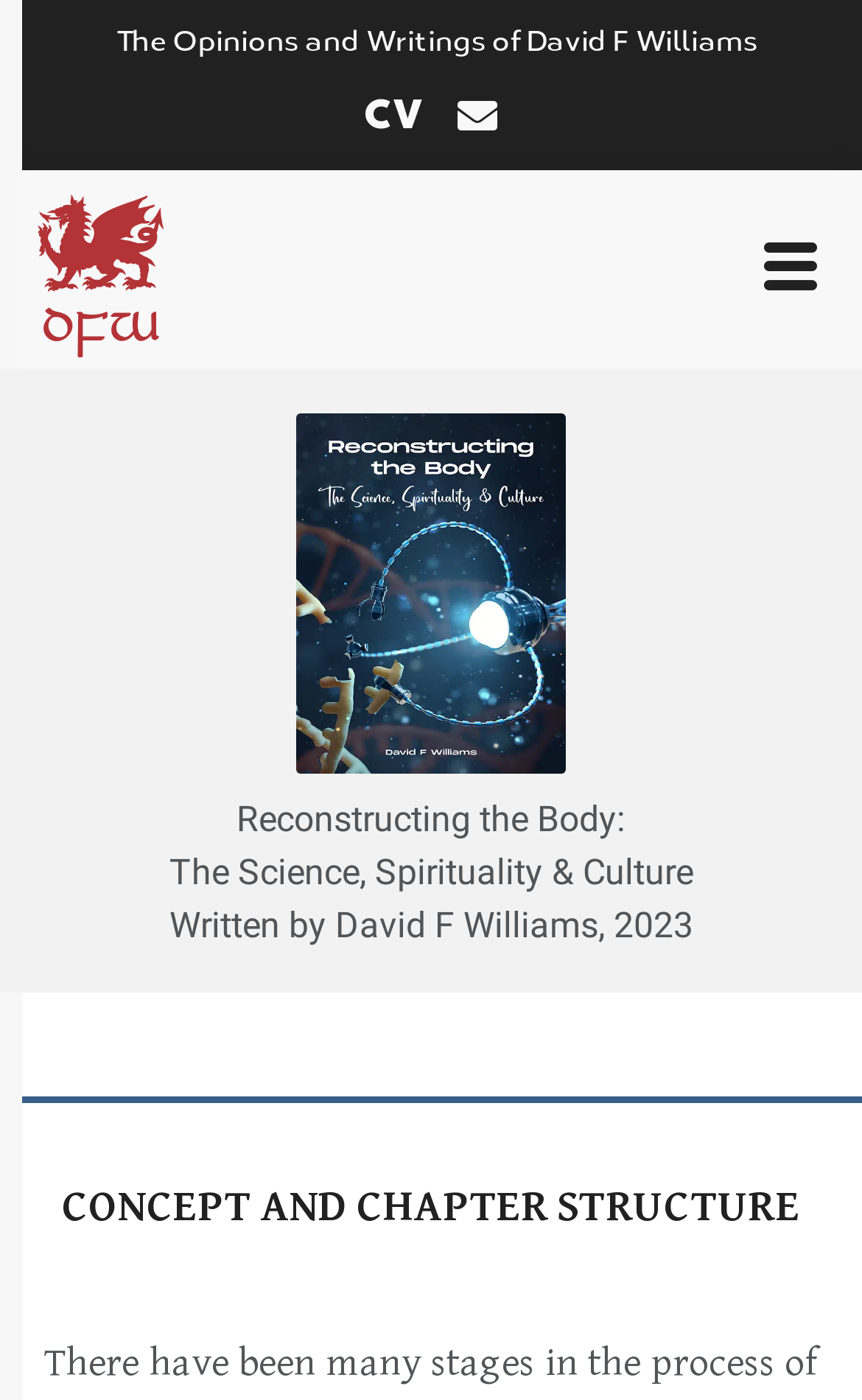Please provide a detailed answer to the question below based on the screenshot: 
What is the image on the top left corner?

The image on the top left corner is a Welsh Dragon Silhouette, which is also mentioned in the link 'Welsh Dragon Silhouette - Wikimedia Commons' located nearby.